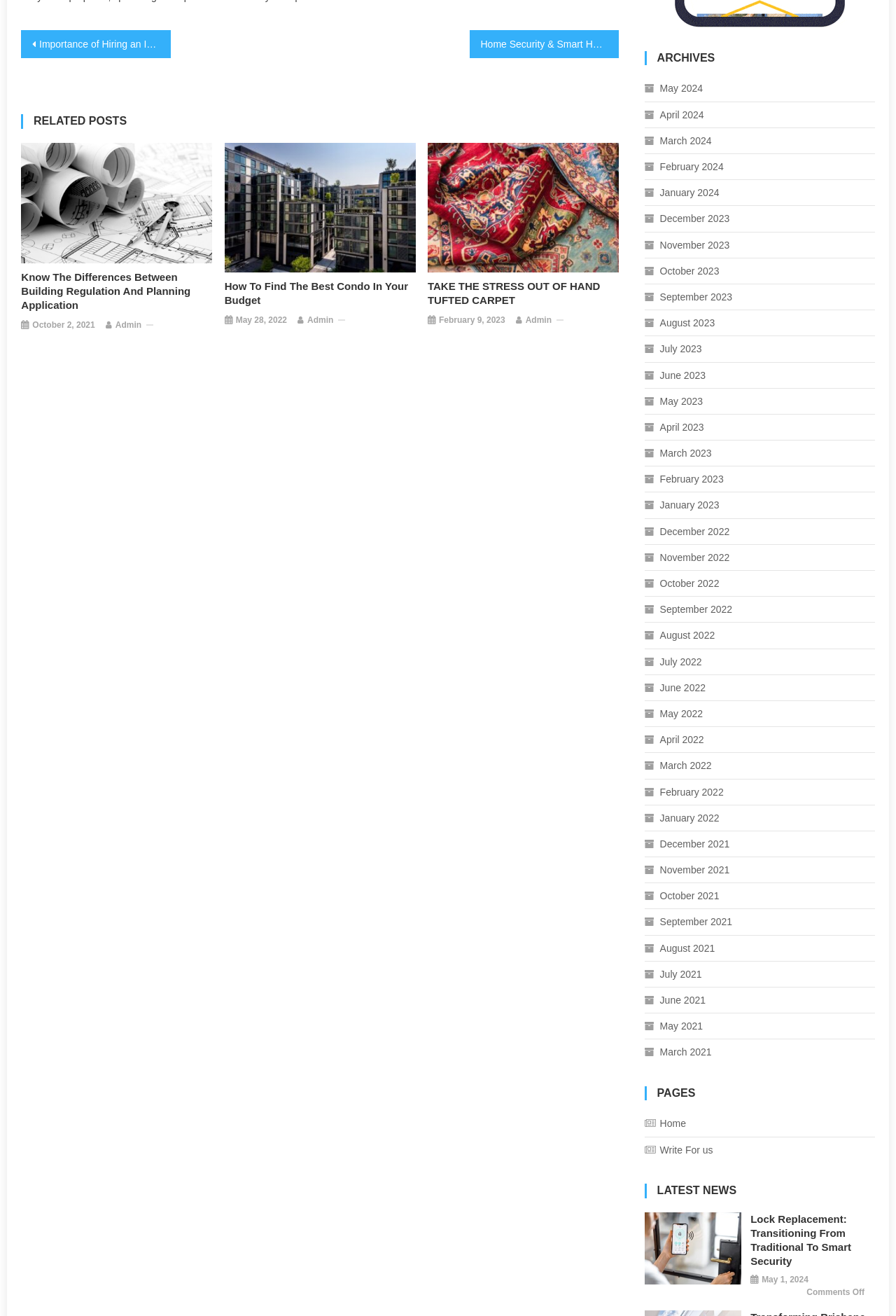Based on what you see in the screenshot, provide a thorough answer to this question: What is the category of the post 'Importance of Hiring an Interior Designer for Your House Decoration'?

Based on the webpage, the post 'Importance of Hiring an Interior Designer for Your House Decoration' is listed under the 'Posts' section, and its content suggests that it belongs to the category of House Decoration.